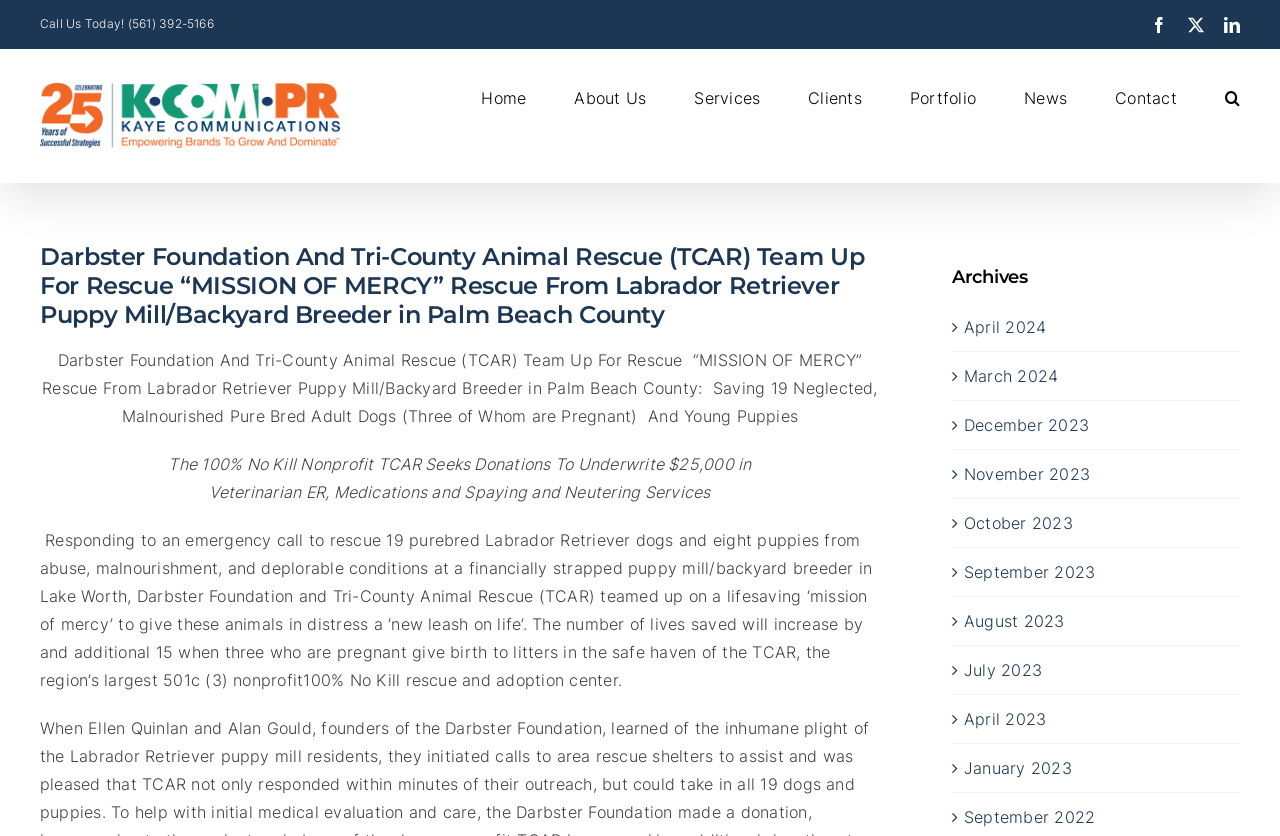Find the bounding box coordinates of the element I should click to carry out the following instruction: "Visit Facebook page".

[0.899, 0.02, 0.912, 0.039]